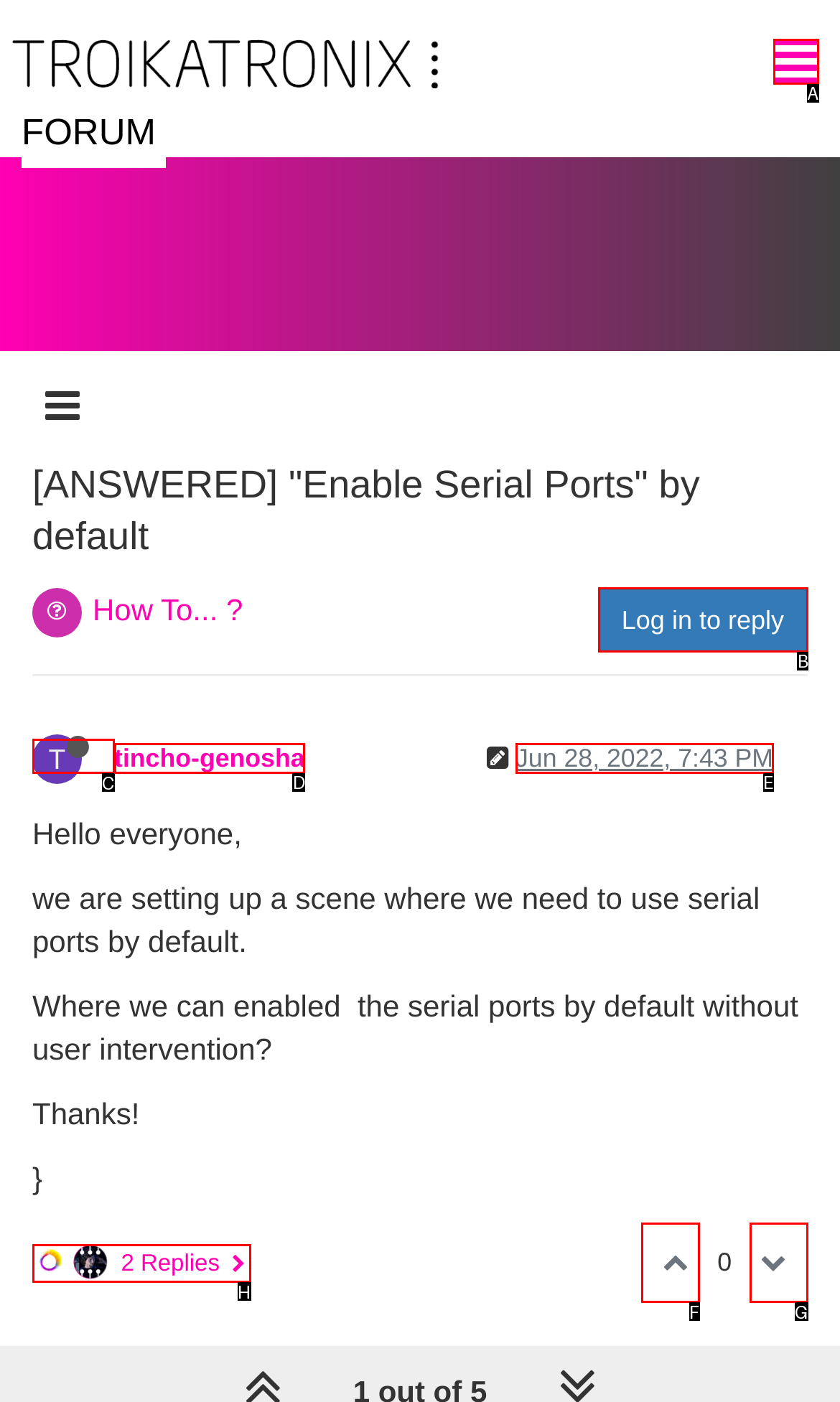Identify the letter of the UI element needed to carry out the task: Click on the 'Log in to reply' link
Reply with the letter of the chosen option.

B